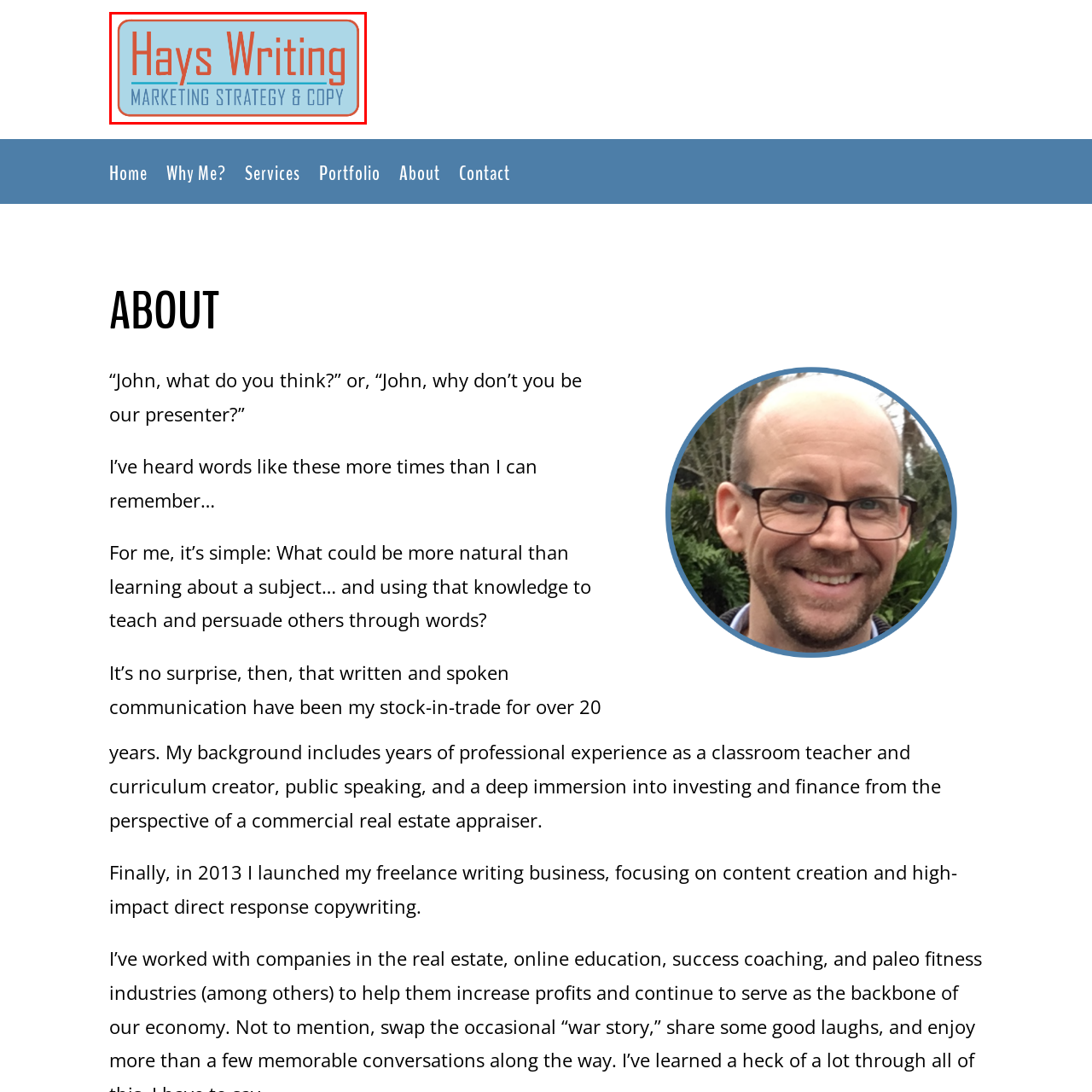What is the purpose of the logo?
Examine the image that is surrounded by the red bounding box and answer the question with as much detail as possible using the image.

The logo is designed to effectively capture the essence of the business, blending aesthetic appeal with clear communication of its core values and expertise in the writing and marketing field, which suggests that the purpose of the logo is to convey professionalism and creativity.